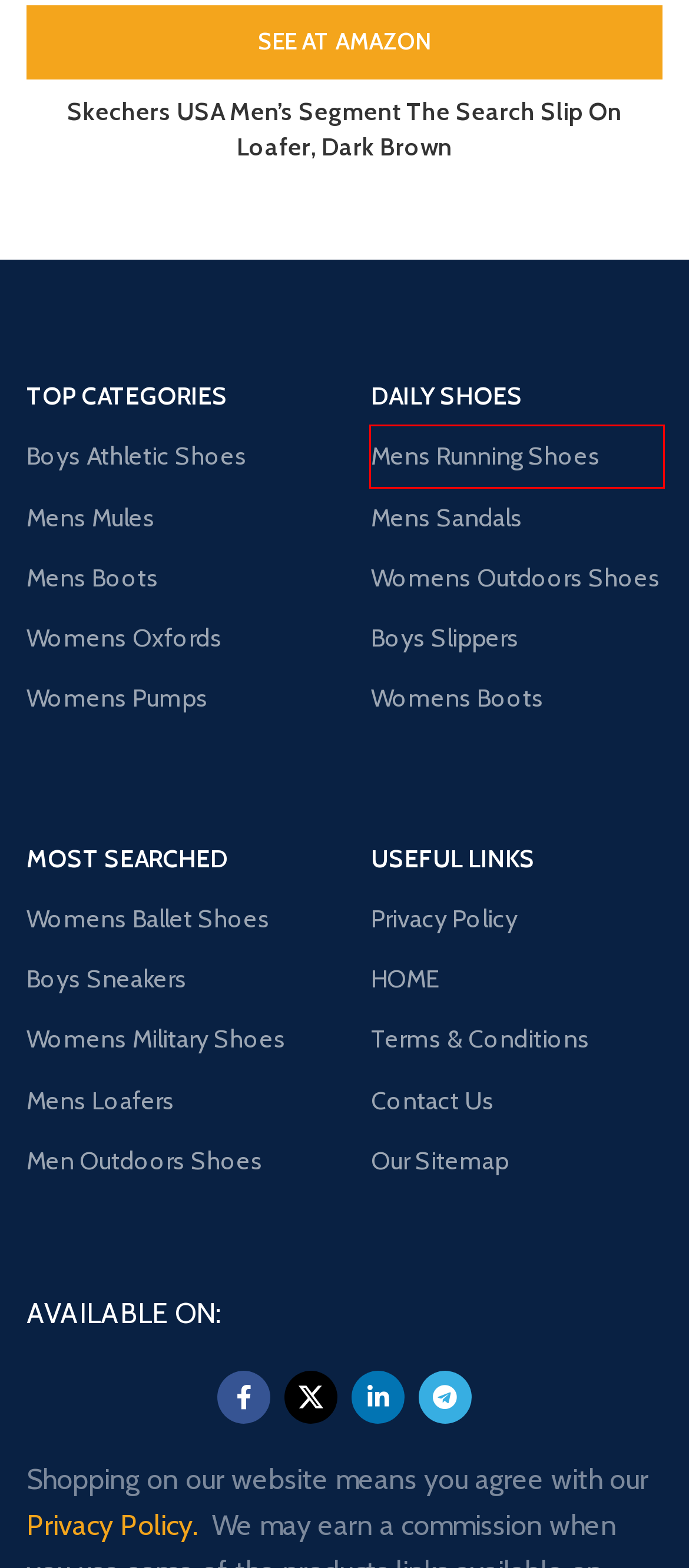Review the screenshot of a webpage that includes a red bounding box. Choose the webpage description that best matches the new webpage displayed after clicking the element within the bounding box. Here are the candidates:
A. Best Offers for Slippers - Slippers Best Deals at CloutShoes.com
B. Best Offers for Sneakers - Sneakers Best Deals at CloutShoes.com
C. Best Offers for Ballet and Dance - Ballet and Dance Best Deals at CloutShoes.com
D. Best Offers for Outdoor - Outdoor Best Deals at CloutShoes.com
E. Best Offers for Sandals - Sandals Best Deals at CloutShoes.com
F. Best Offers for Trail Running - Trail Running Best Deals at CloutShoes.com
G. Contact Us - CloutShoes.com
H. Best Offers for Military and Tactical - Military and Tactical Best Deals at CloutShoes.com

F